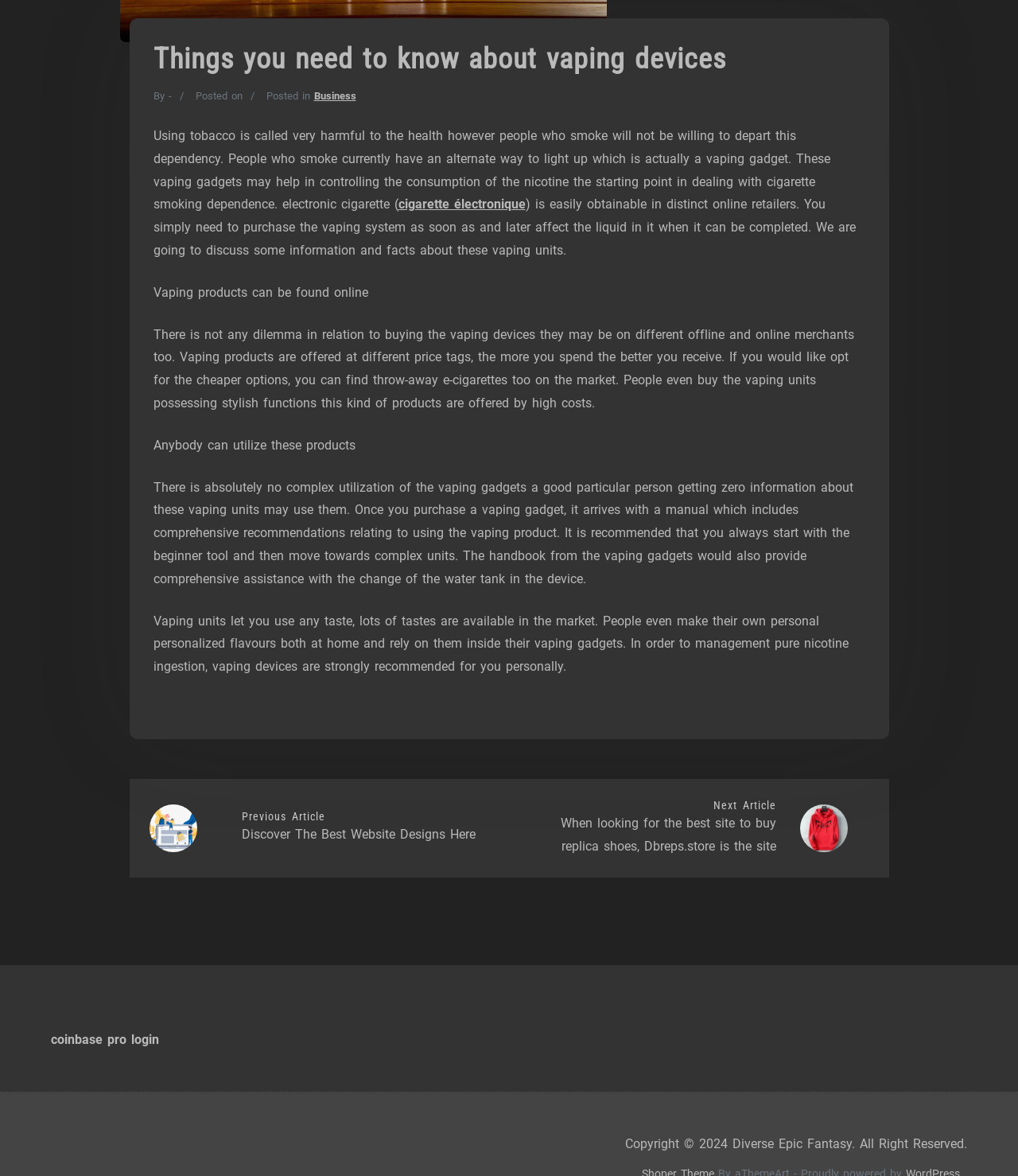What is the topic of the article?
Provide a one-word or short-phrase answer based on the image.

Vaping devices